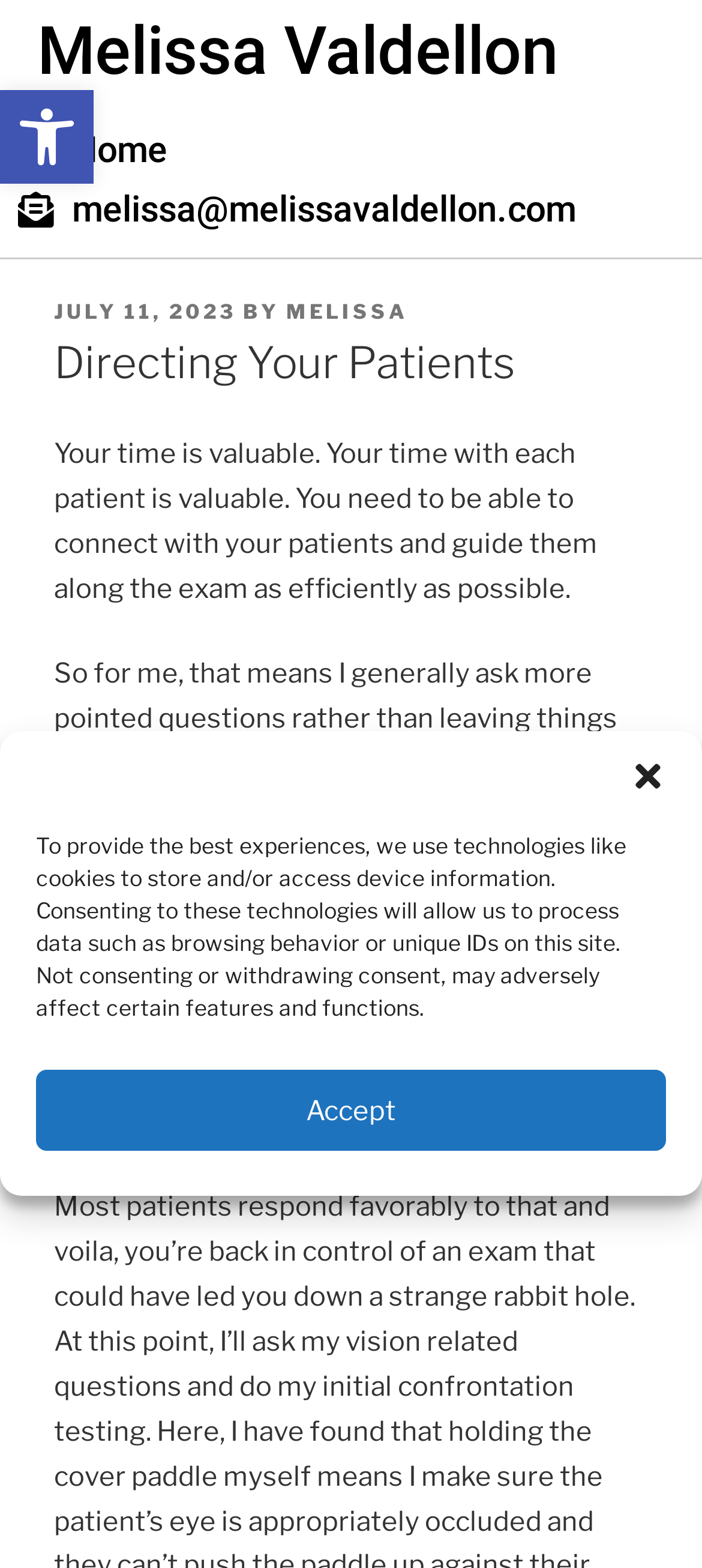Please identify the primary heading on the webpage and return its text.

Directing Your Patients